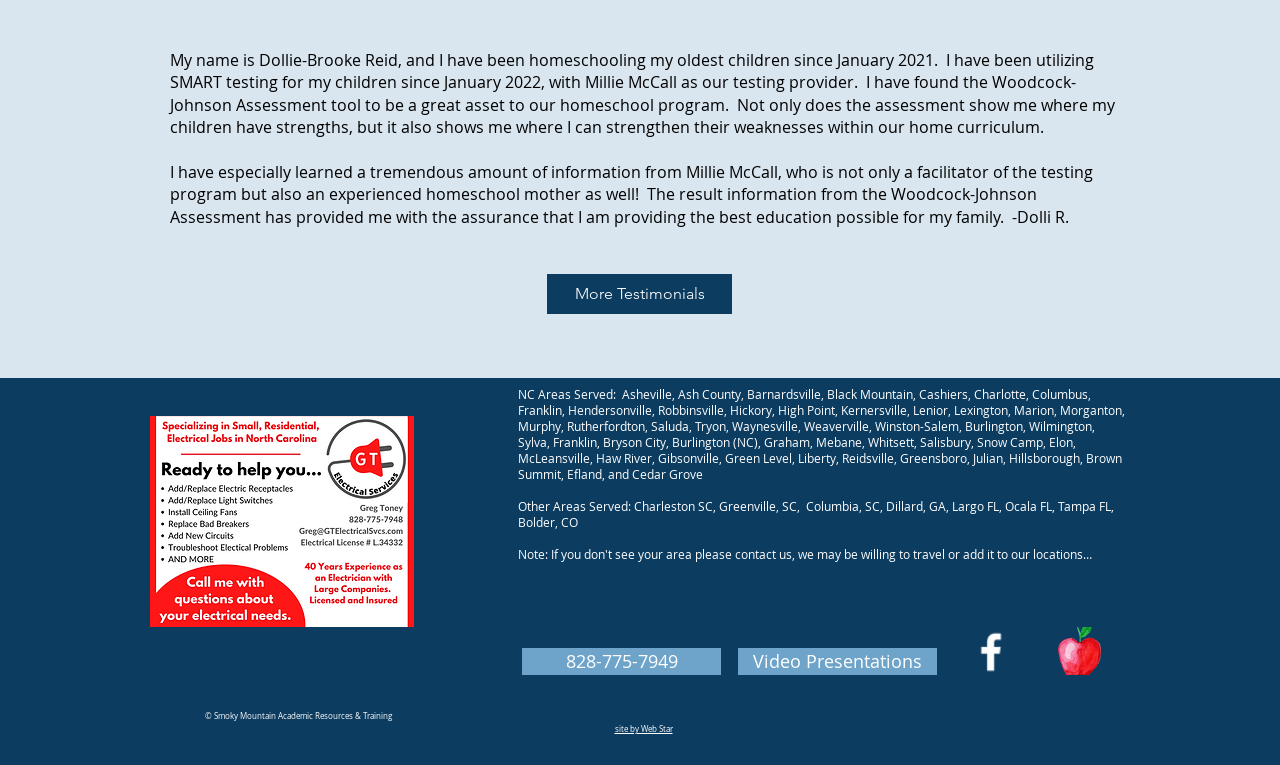What is the name of the person who wrote the testimonial?
Using the screenshot, give a one-word or short phrase answer.

Dollie-Brooke Reid